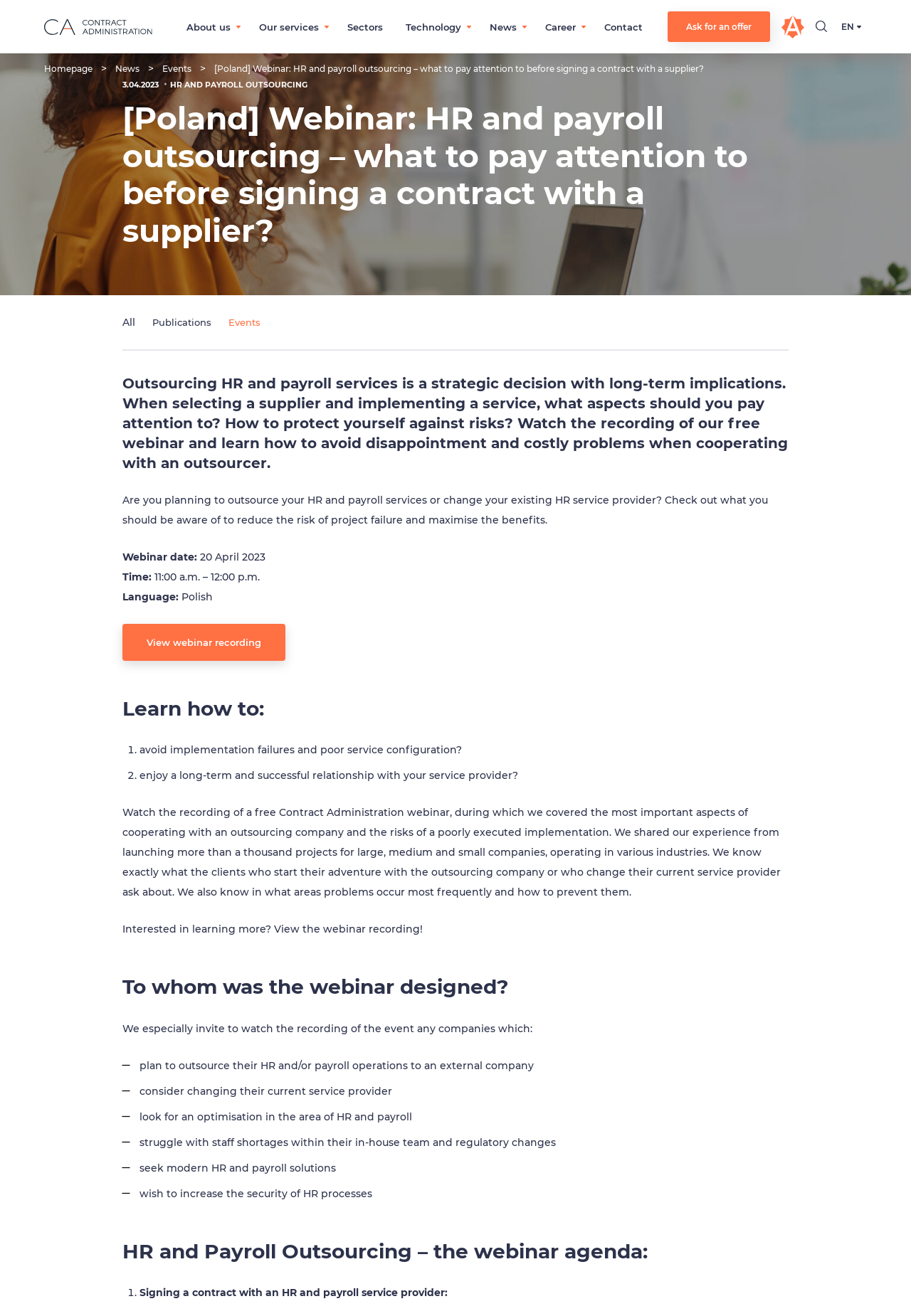Please provide the bounding box coordinates for the element that needs to be clicked to perform the instruction: "Click the 'Ask for an offer' link". The coordinates must consist of four float numbers between 0 and 1, formatted as [left, top, right, bottom].

[0.733, 0.009, 0.845, 0.032]